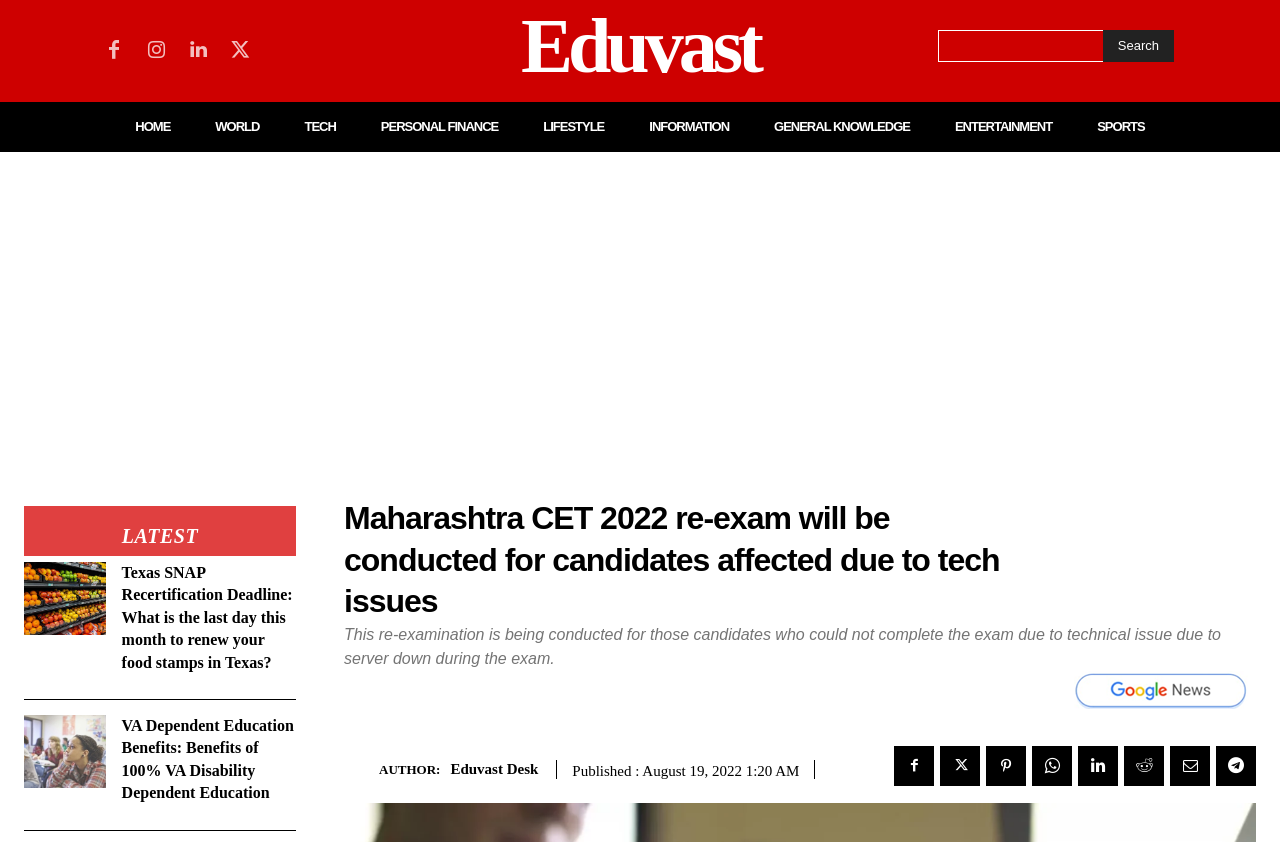Please find the bounding box coordinates of the section that needs to be clicked to achieve this instruction: "Share the article on social media".

[0.698, 0.886, 0.73, 0.933]